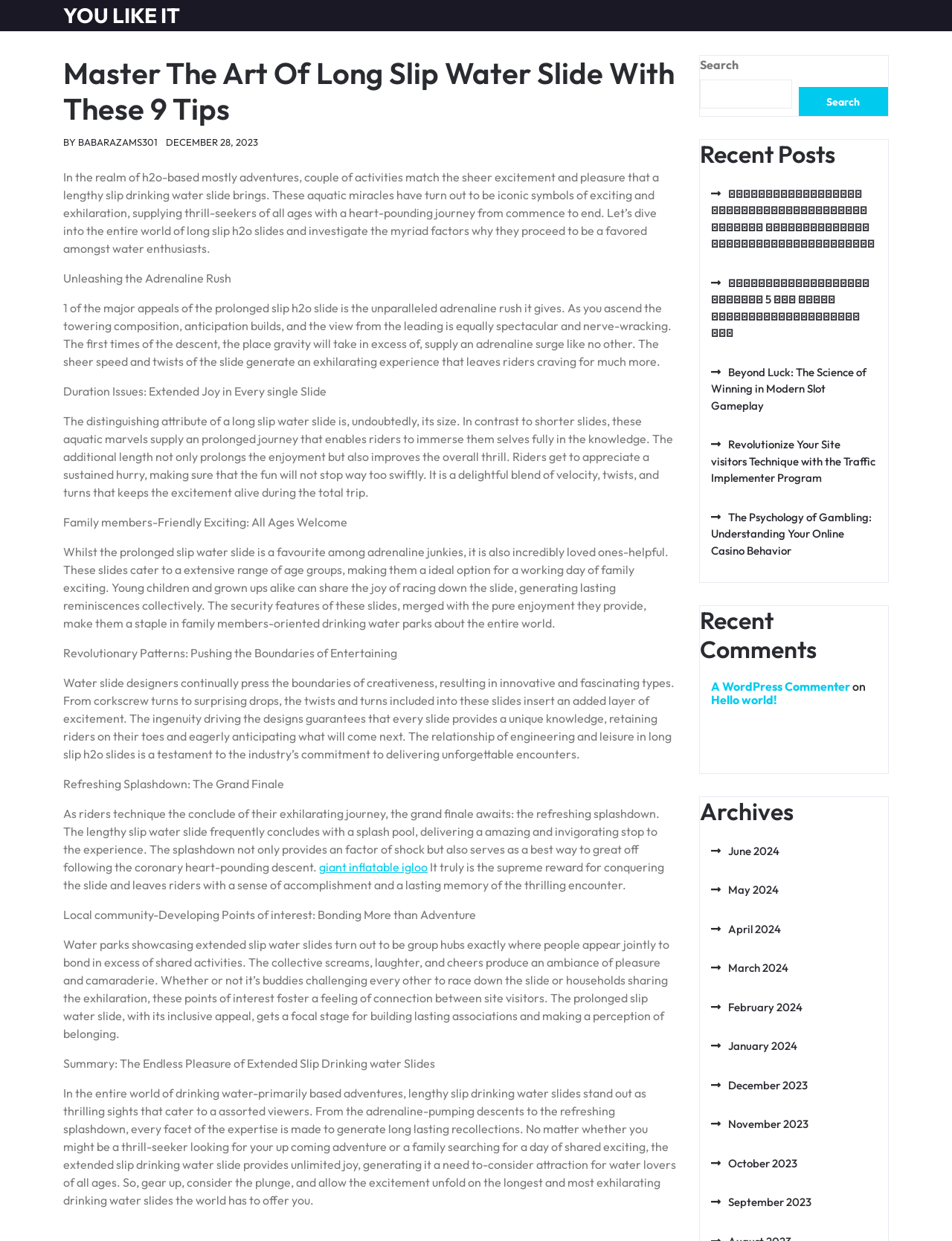Determine the bounding box coordinates for the clickable element required to fulfill the instruction: "Read the recent comment by 'A WordPress Commenter'". Provide the coordinates as four float numbers between 0 and 1, i.e., [left, top, right, bottom].

[0.747, 0.547, 0.893, 0.559]